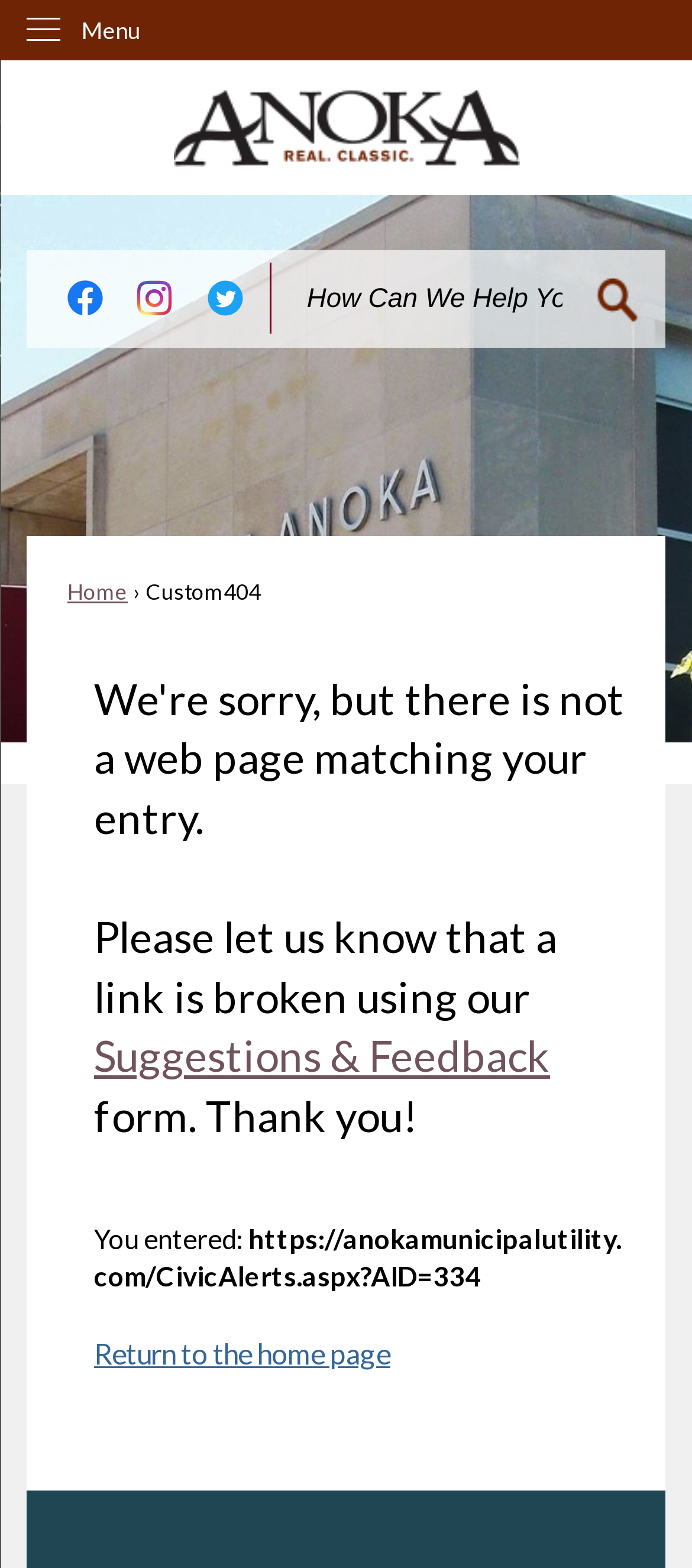Pinpoint the bounding box coordinates of the element you need to click to execute the following instruction: "Return to the home page". The bounding box should be represented by four float numbers between 0 and 1, in the format [left, top, right, bottom].

[0.136, 0.852, 0.564, 0.874]